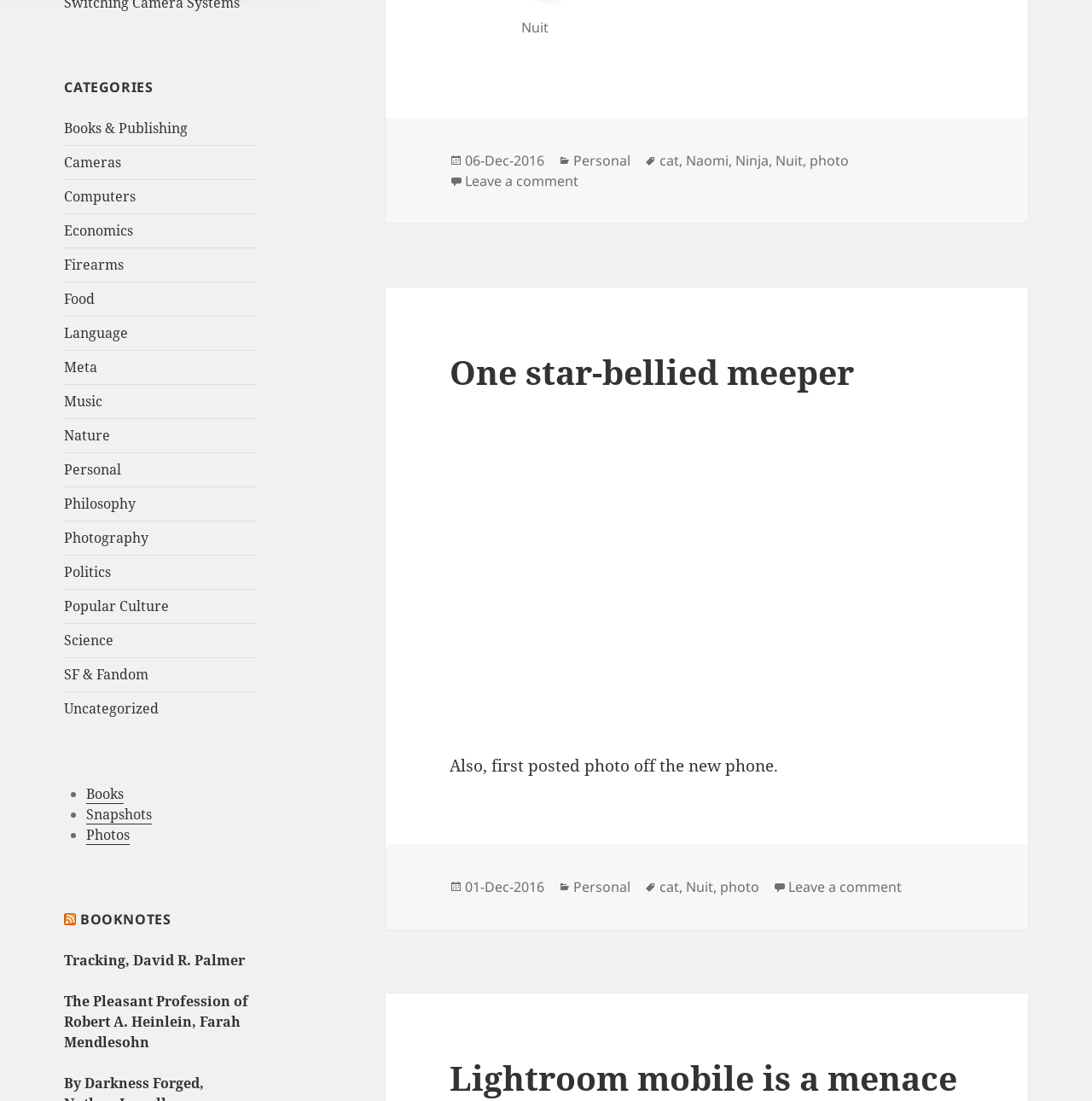Using a single word or phrase, answer the following question: 
What is the category of the link 'Books & Publishing'?

Books & Publishing